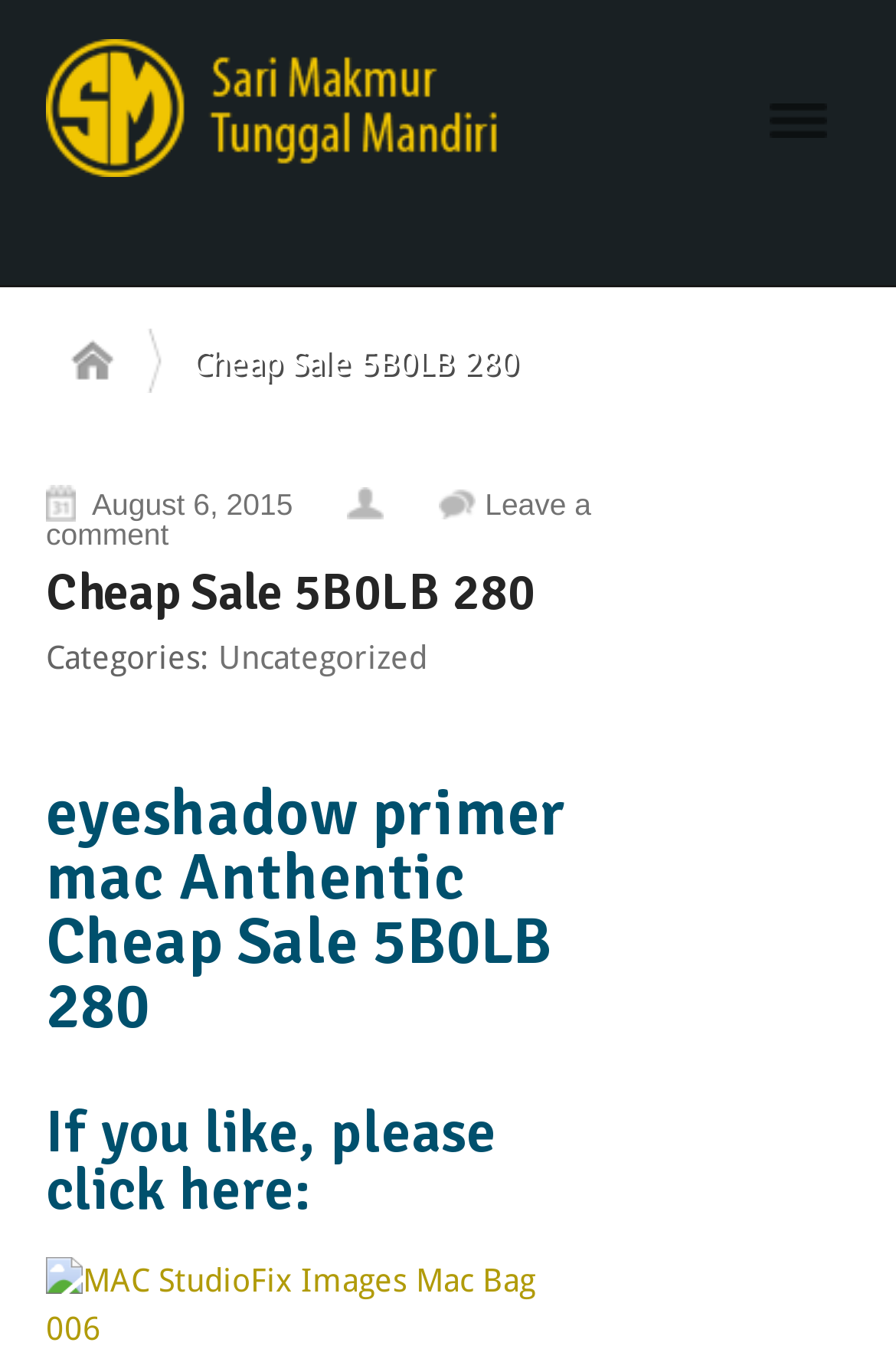Use the information in the screenshot to answer the question comprehensively: What is the date of the post?

I found the date of the post by looking at the static text element that says 'August 6, 2015' which is located below the 'Cheap Sale 5B0LB 280' heading.